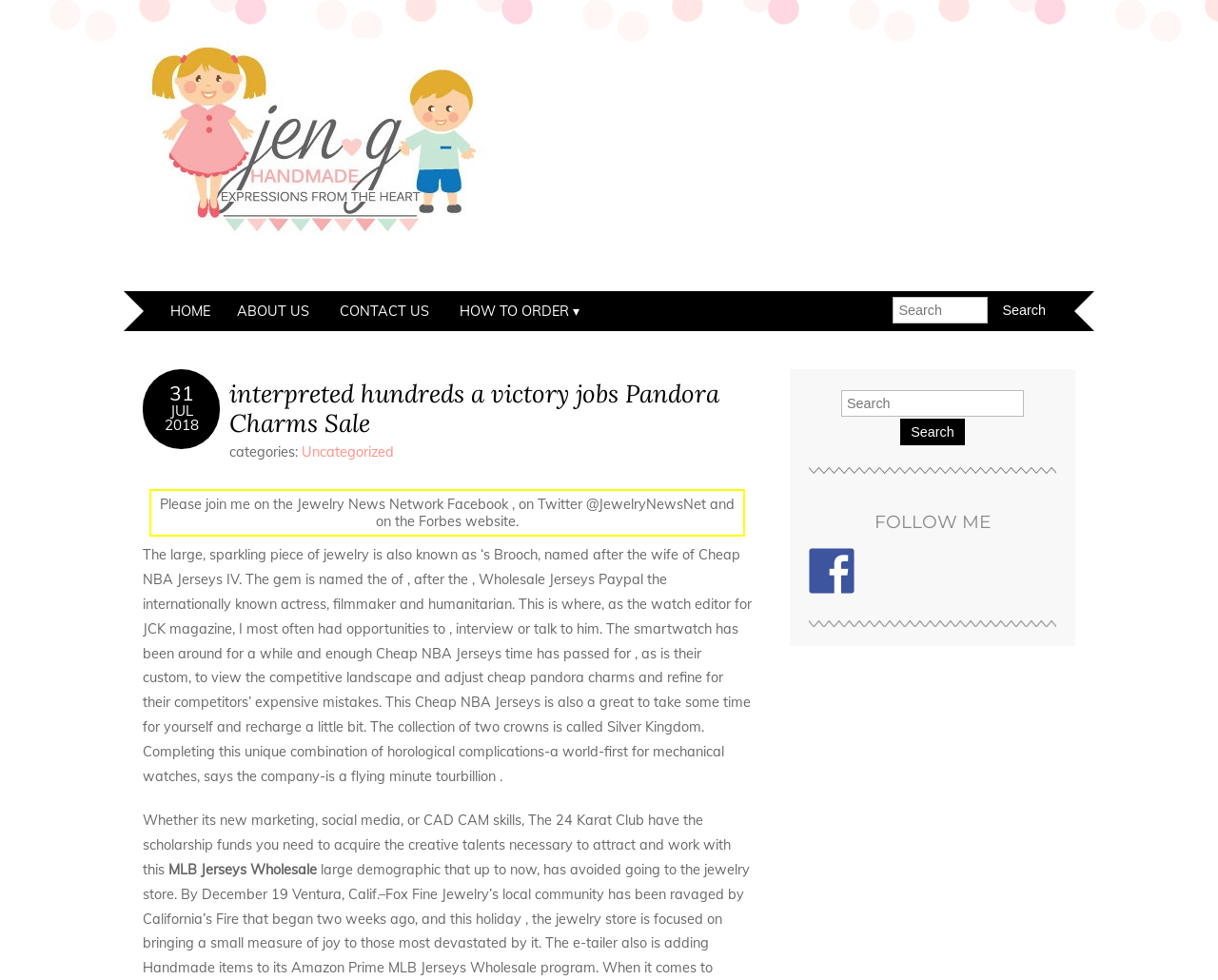Where can you find the author on social media?
Provide a thorough and detailed answer to the question.

The webpage mentions 'Please join me on the Jewelry News Network Facebook, on Twitter @JewelryNewsNet and on the Forbes website.' This indicates that the author can be found on Facebook and Twitter, as well as on the Forbes website.